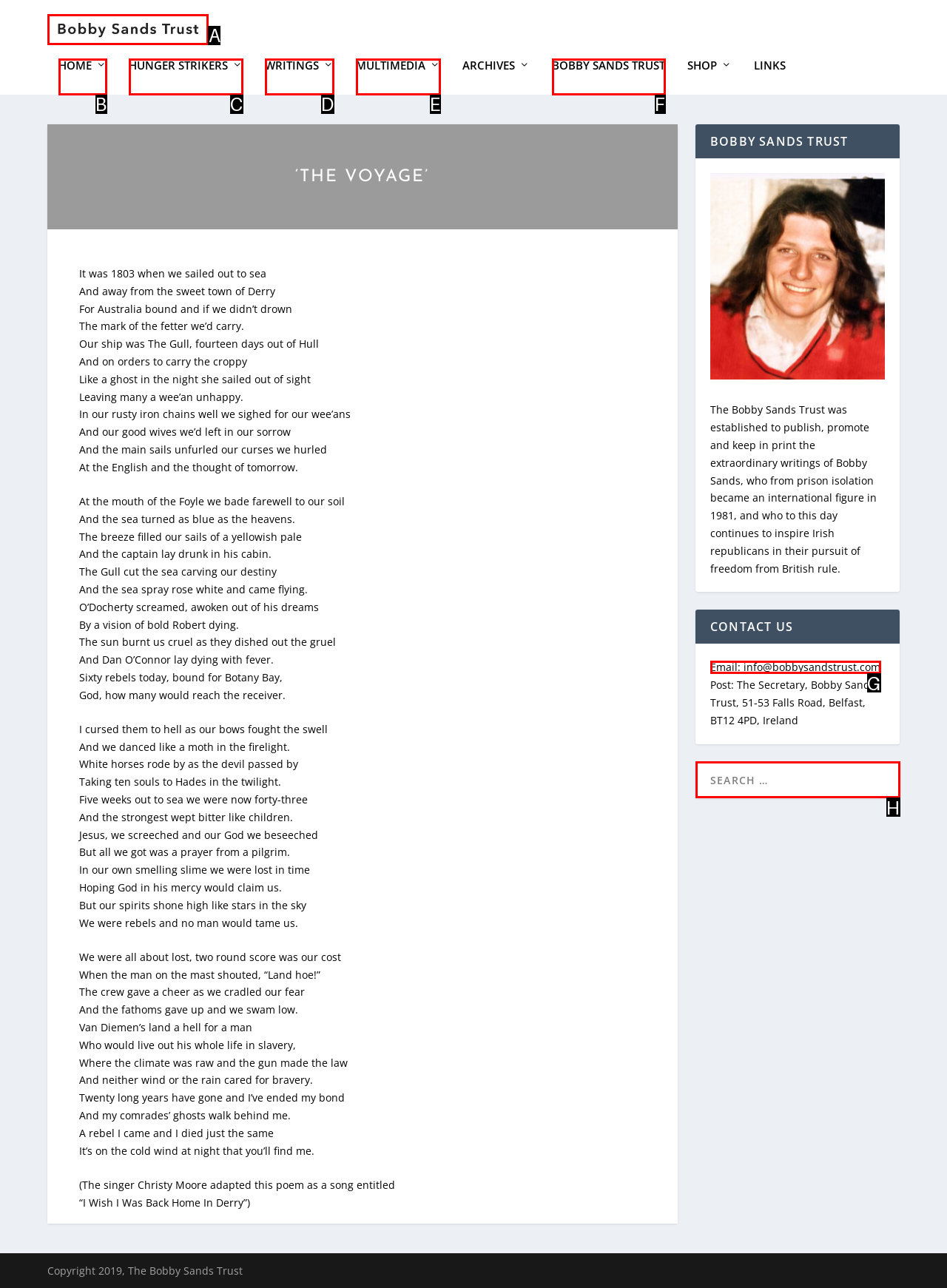Tell me the letter of the UI element to click in order to accomplish the following task: Contact the Bobby Sands Trust
Answer with the letter of the chosen option from the given choices directly.

G